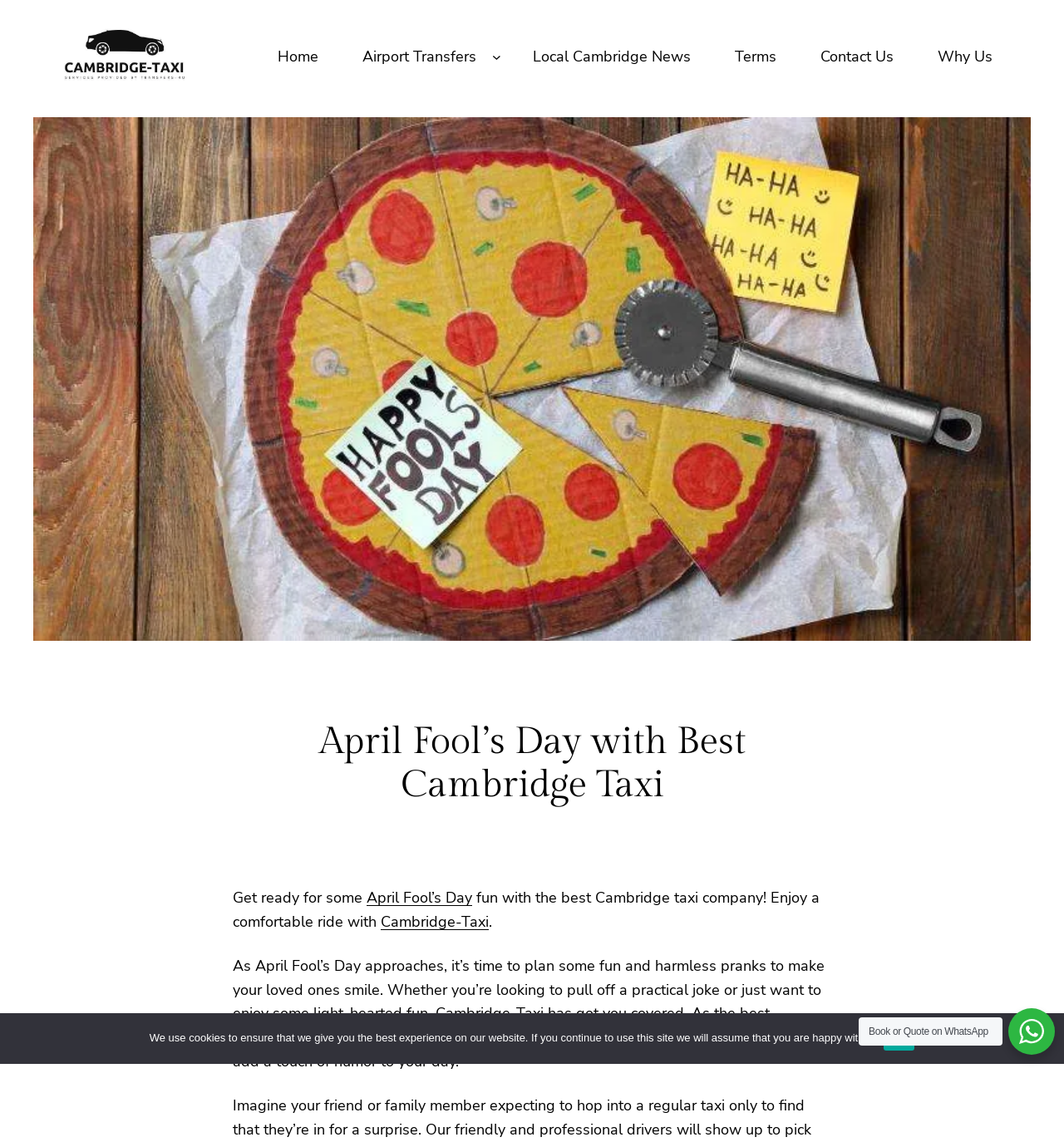Generate a comprehensive description of the webpage.

The webpage is about Cambridge-Taxi, a taxi company in Cambridge, and it's focused on April Fool's Day. At the top left corner, there is a logo of Cambridge-Taxi, which is an image linked to the company's website. Next to the logo, there is a navigation menu with links to different pages, including Home, Airport Transfers, Local Cambridge News, Terms, Contact Us, and Why Us.

Below the navigation menu, there is a large image that takes up most of the width of the page, with a caption "April Fool's Day with Best Cambridge Taxi". Above the image, there is a heading with the same text. Below the image, there is a paragraph of text that invites users to get ready for some April Fool's Day fun with Cambridge-Taxi, promising a comfortable ride.

The paragraph is divided into several parts, with links to "April Fool’s Day" and "Cambridge-Taxi" embedded within the text. The text continues below, describing how Cambridge-Taxi can help users plan some fun and harmless pranks on April Fool's Day.

At the bottom right corner of the page, there is a call-to-action button that says "Book or Quote on WhatsApp". Above this button, there is a cookie notice dialog that informs users about the website's cookie policy. The dialog has a link to "Ok" to accept the policy, and a "No" button to decline.